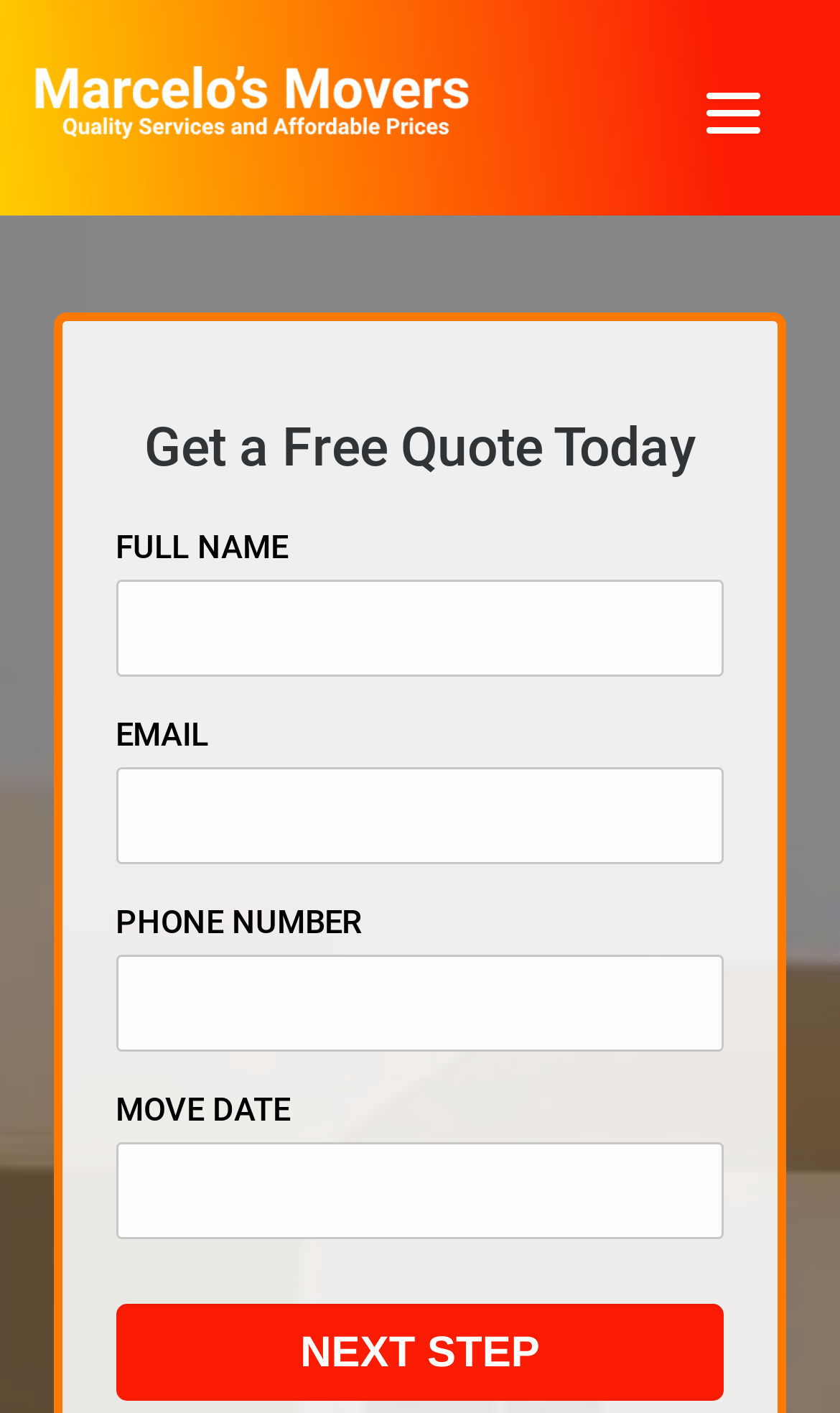Find and provide the bounding box coordinates for the UI element described here: "Next Step". The coordinates should be given as four float numbers between 0 and 1: [left, top, right, bottom].

[0.138, 0.923, 0.862, 0.991]